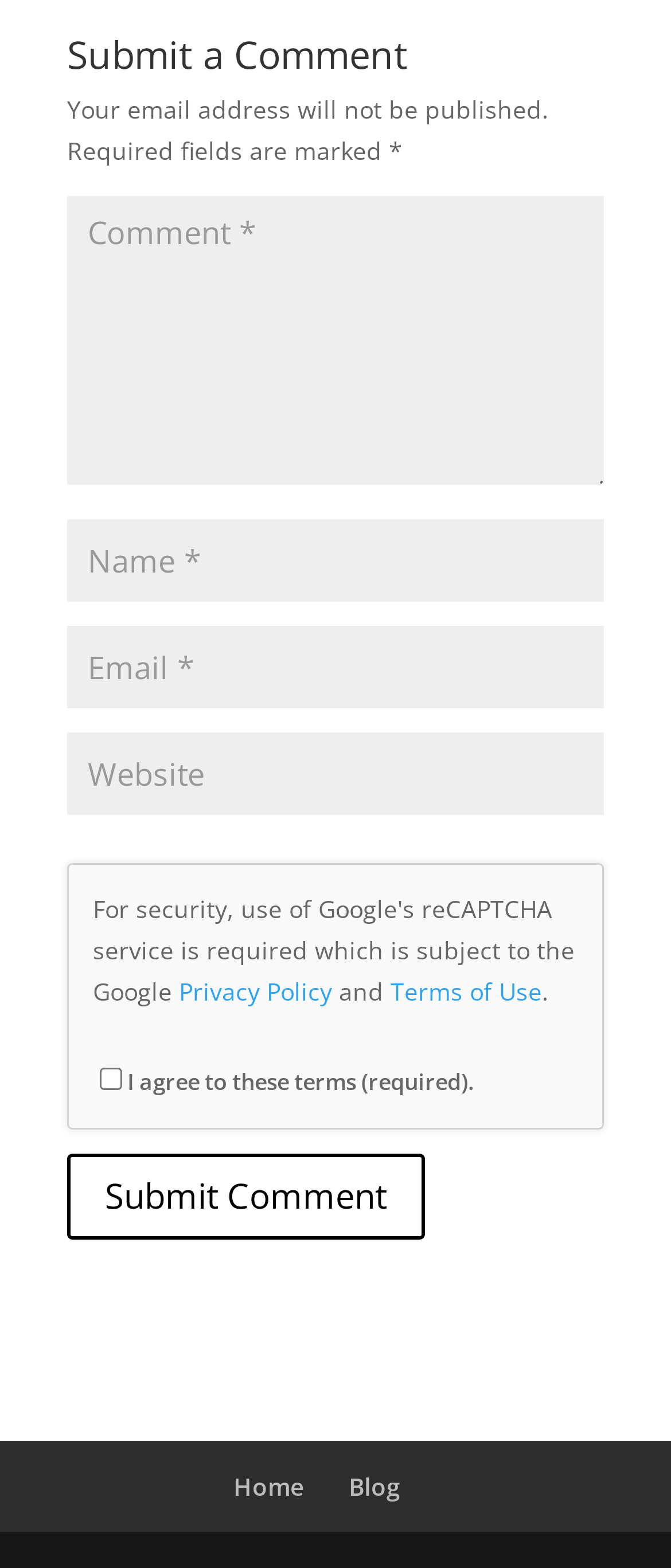Identify the coordinates of the bounding box for the element described below: "input value="Name *" name="author"". Return the coordinates as four float numbers between 0 and 1: [left, top, right, bottom].

[0.1, 0.332, 0.9, 0.384]